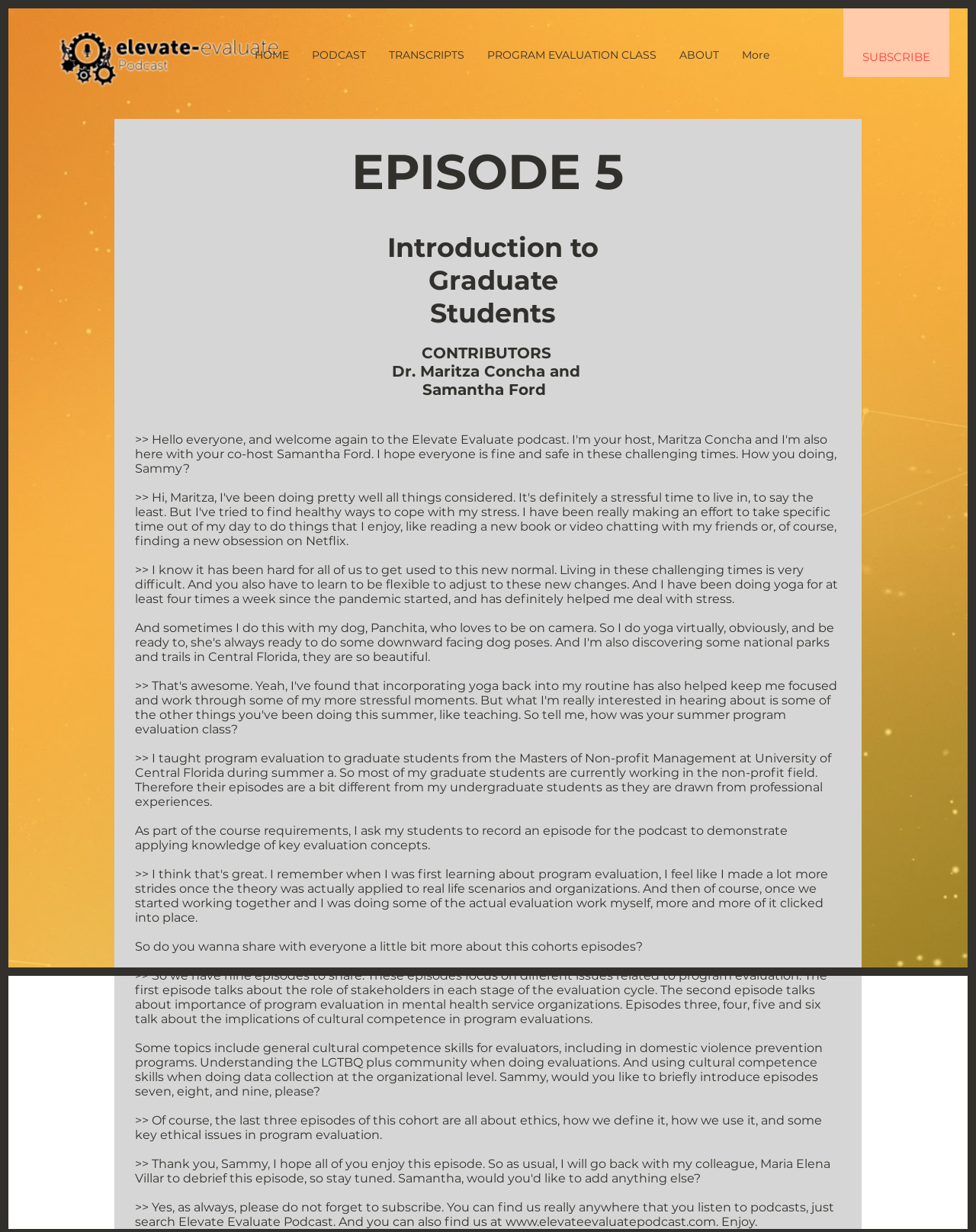Based on the image, give a detailed response to the question: What is the name of the podcast?

I determined the answer by looking at the text content of the webpage, specifically the sentence 'You can find us really anywhere that you listen to podcasts, just search Elevate Evaluate Podcast.' which mentions the name of the podcast.